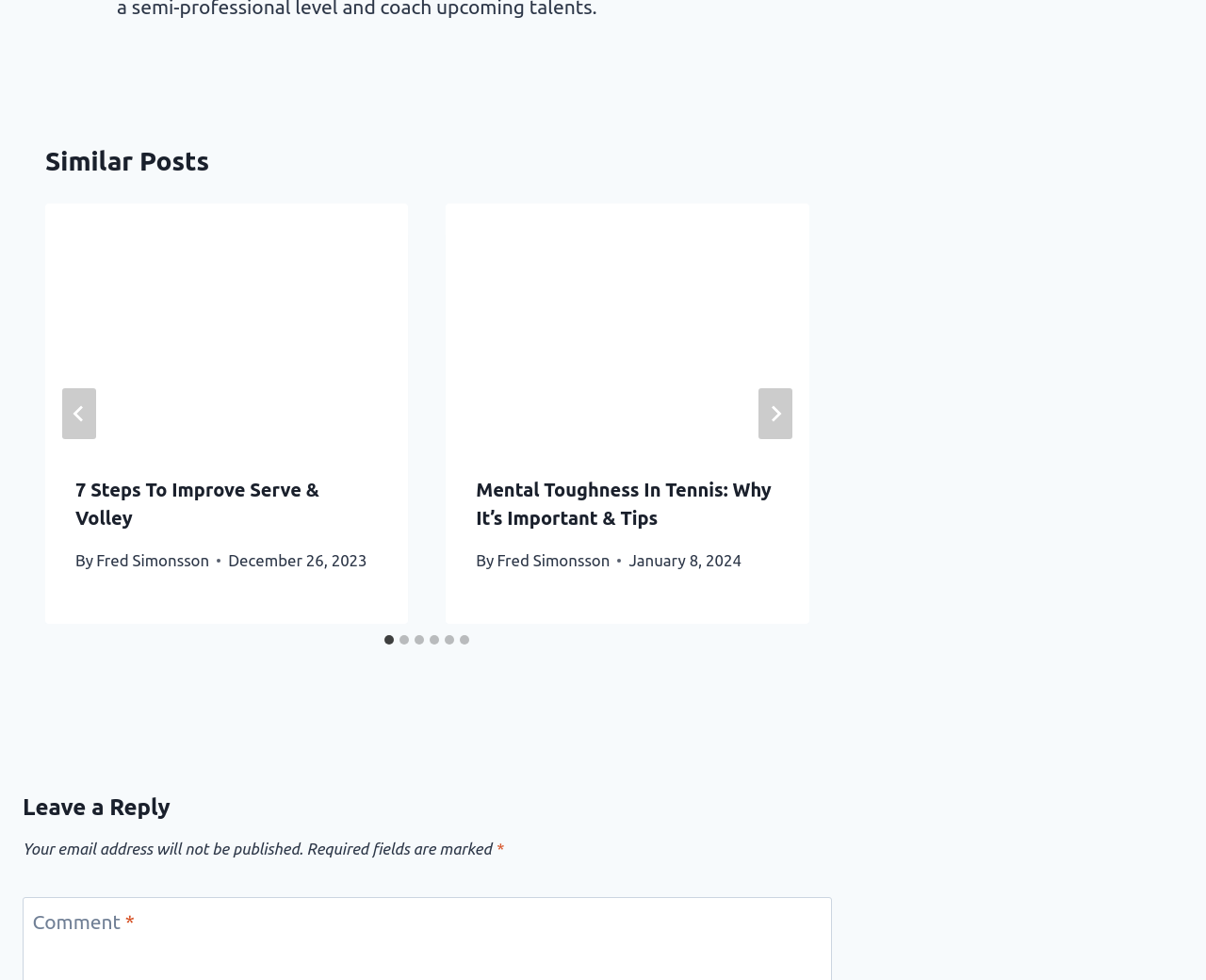Given the element description, predict the bounding box coordinates in the format (top-left x, top-left y, bottom-right x, bottom-right y). Make sure all values are between 0 and 1. Here is the element description: Lightbox

None